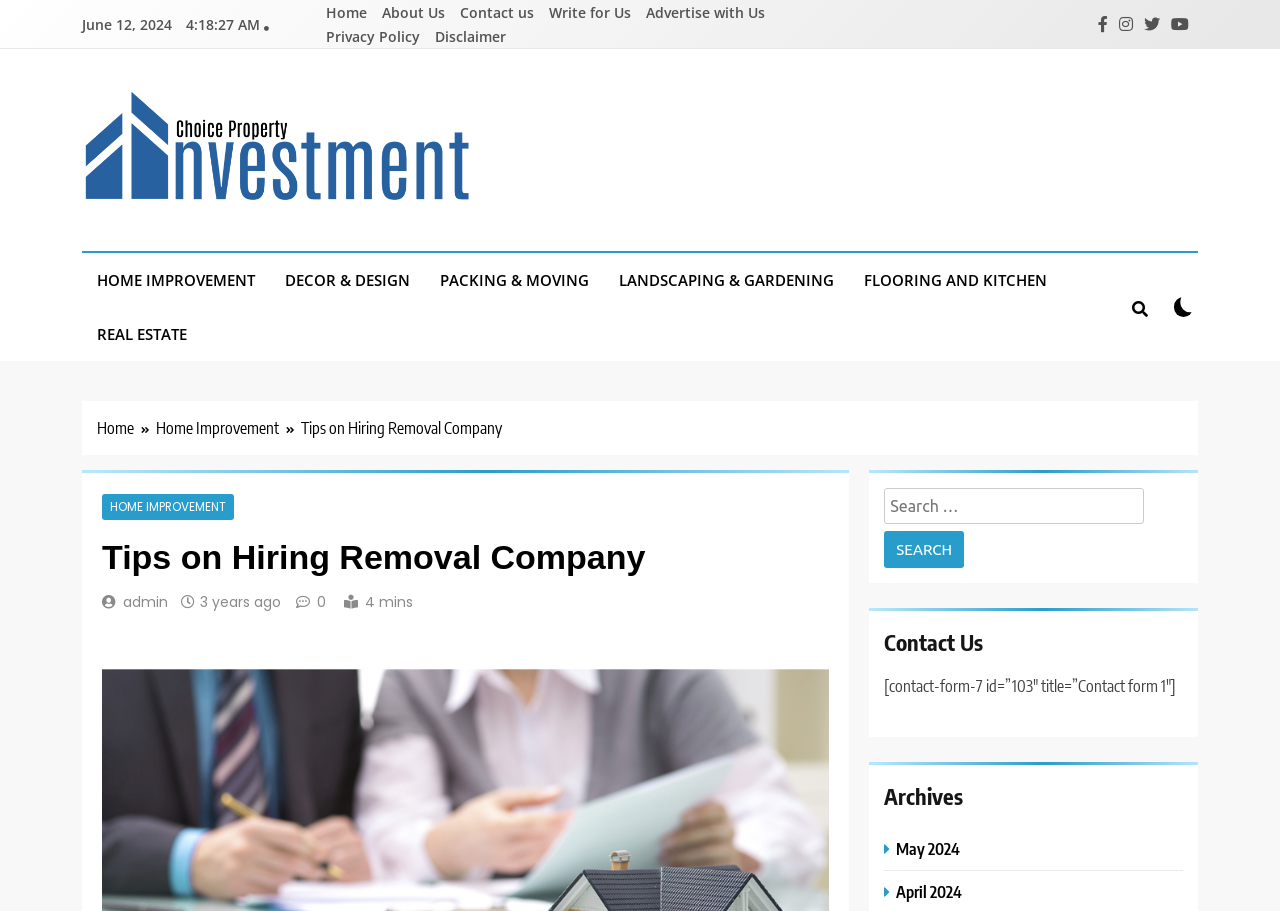Given the content of the image, can you provide a detailed answer to the question?
Is there a search bar on the webpage?

I found a search bar on the webpage by looking at the elements on the right side of the page. There is a search element with a static text 'Search for:' and a searchbox, which indicates the presence of a search bar.